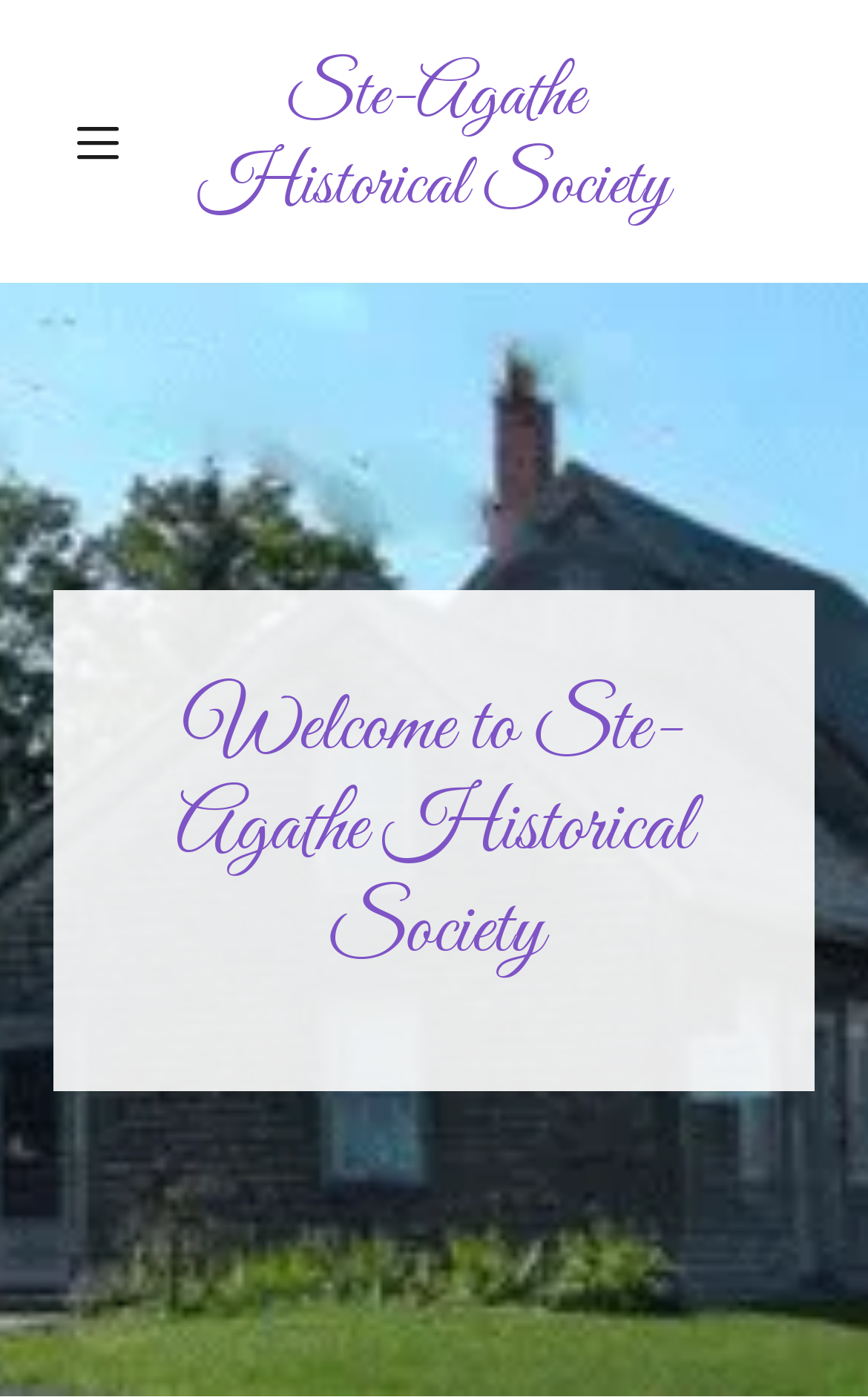What is the welcome message on the webpage?
Ensure your answer is thorough and detailed.

The welcome message can be found in the heading element with the text 'Welcome to Ste-Agathe Historical Society' which is a child element of the image element.